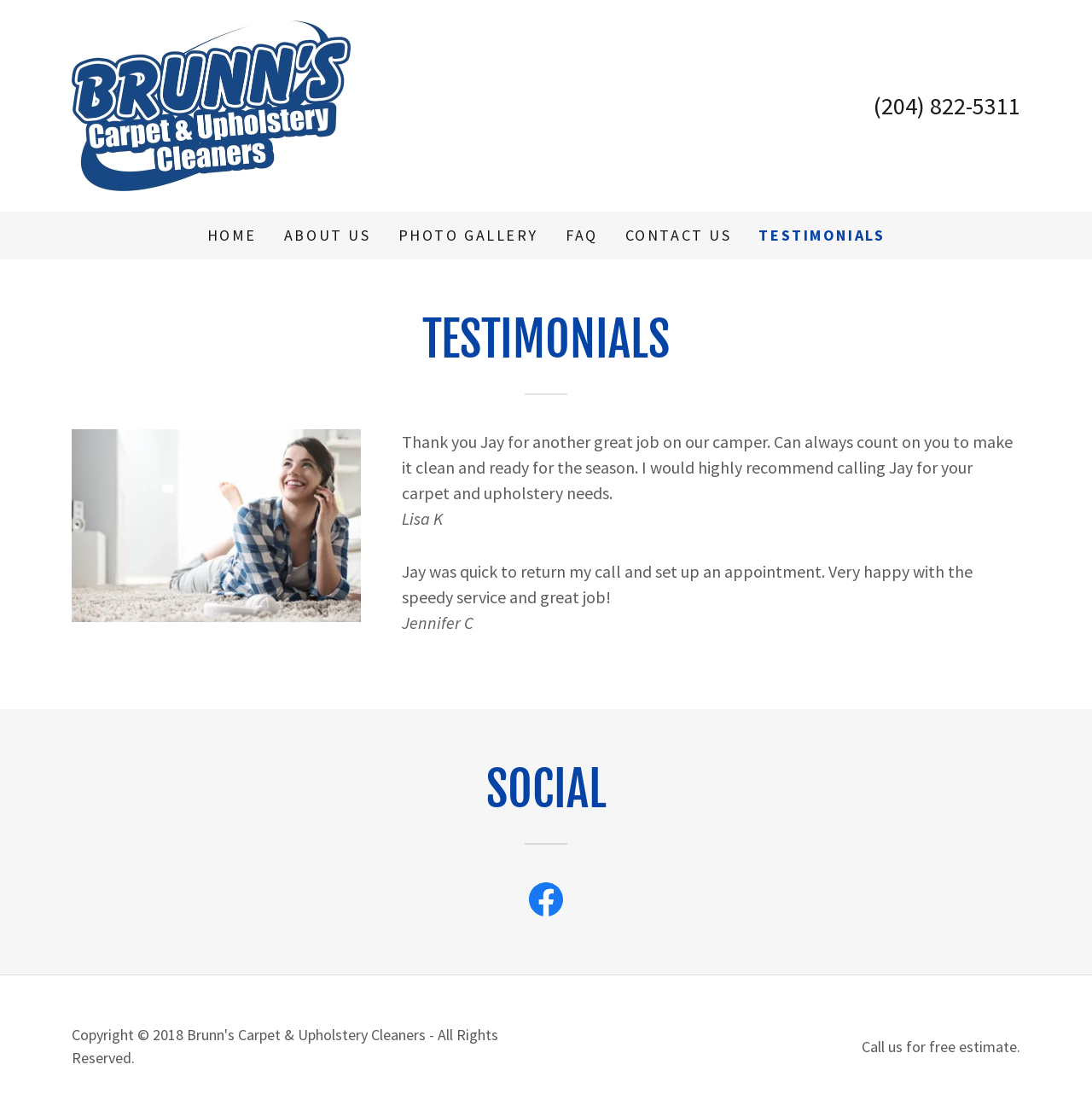Find the bounding box coordinates for the area that should be clicked to accomplish the instruction: "Click the image link at the top left".

[0.066, 0.018, 0.321, 0.171]